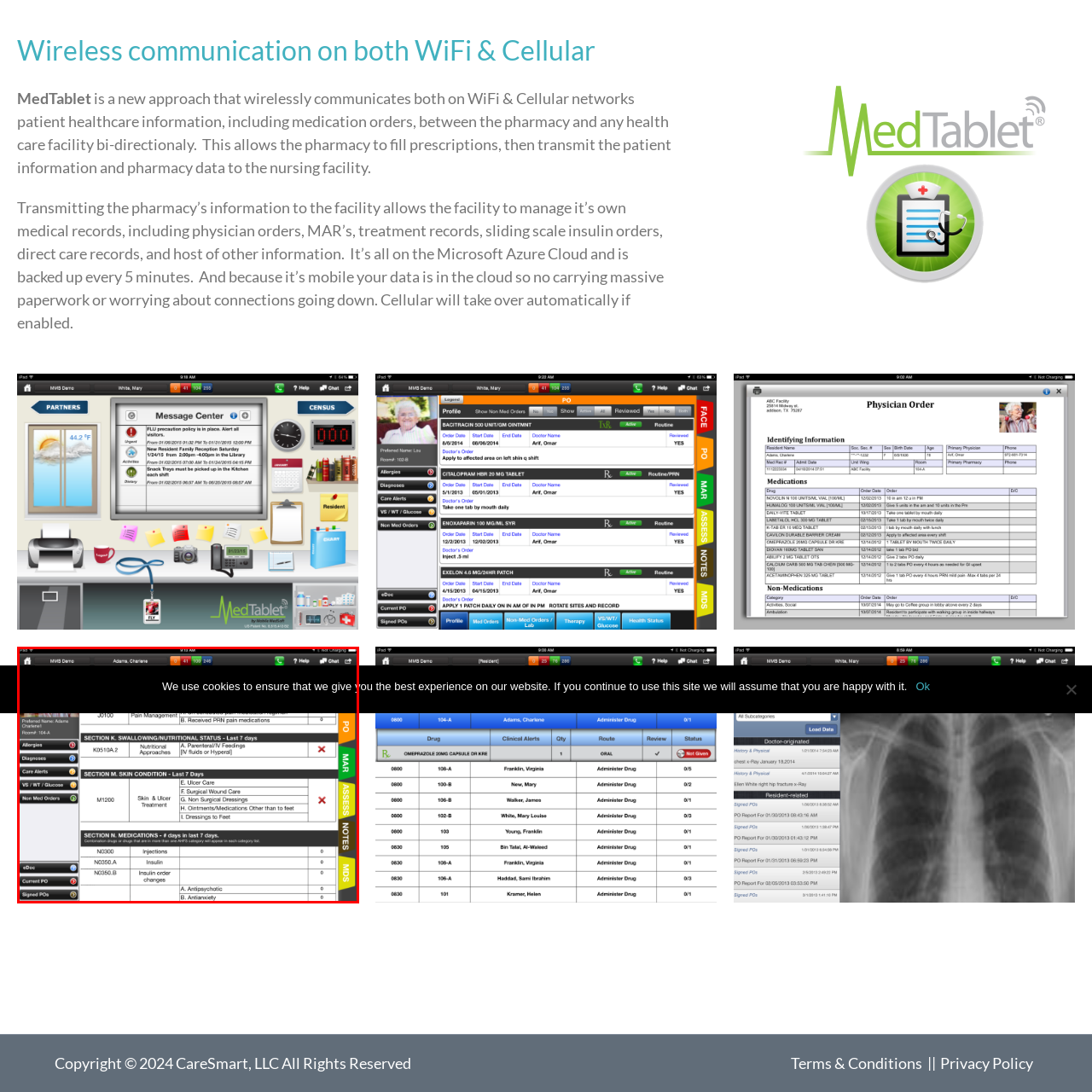What type of devices is this application likely designed for?
Inspect the image enclosed by the red bounding box and provide a detailed and comprehensive answer to the question.

The image displays a digital interface from a healthcare application, likely designed for mobile devices such as tablets, showcasing a patient's electronic health record.